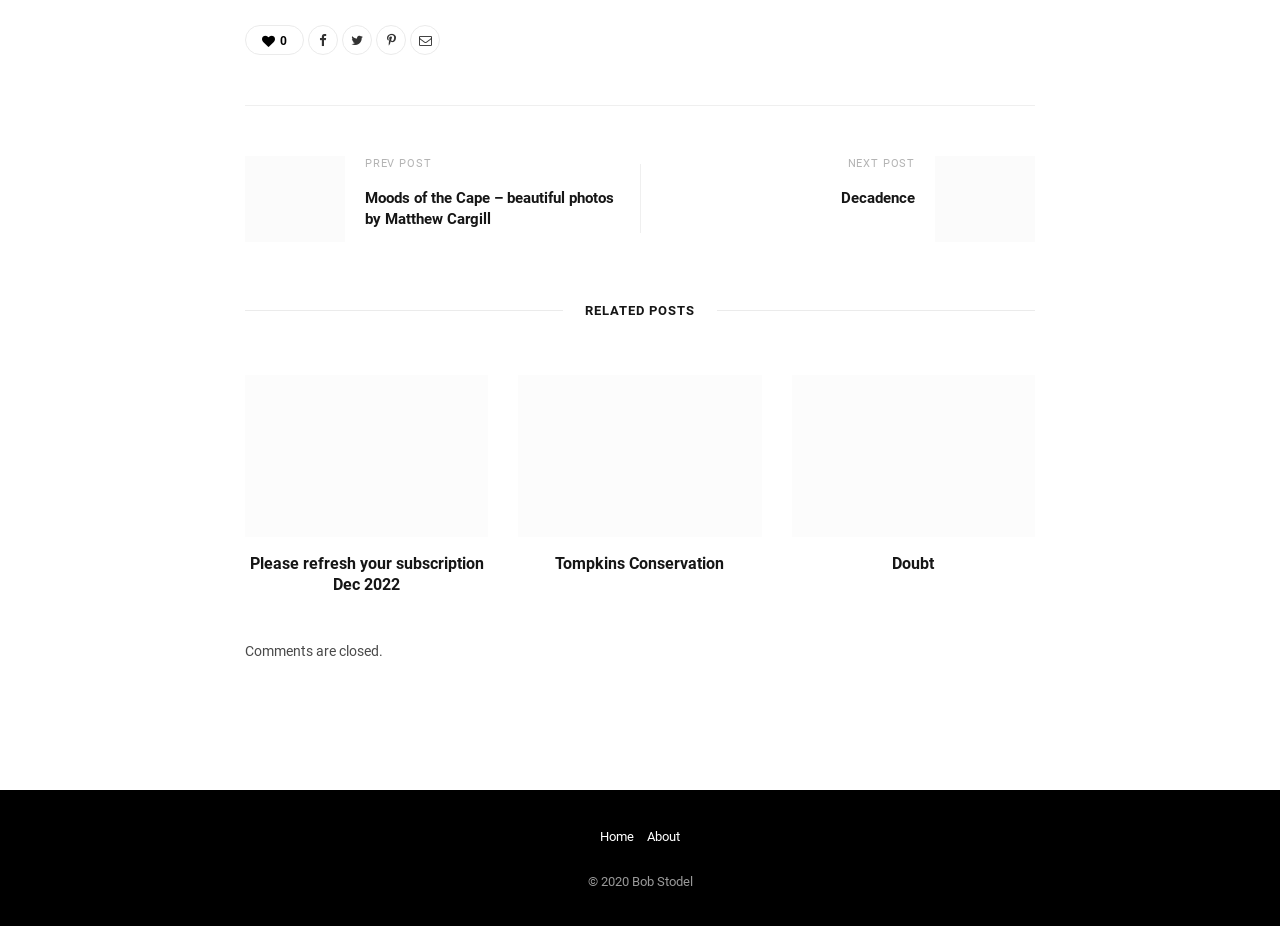What is the text of the footer at the bottom?
Please answer the question with as much detail as possible using the screenshot.

I found the text of the footer at the bottom by looking at the StaticText element with the text '© 2020 Bob Stodel' and its bounding box coordinates [0.459, 0.944, 0.541, 0.96], which indicates its position at the bottom.